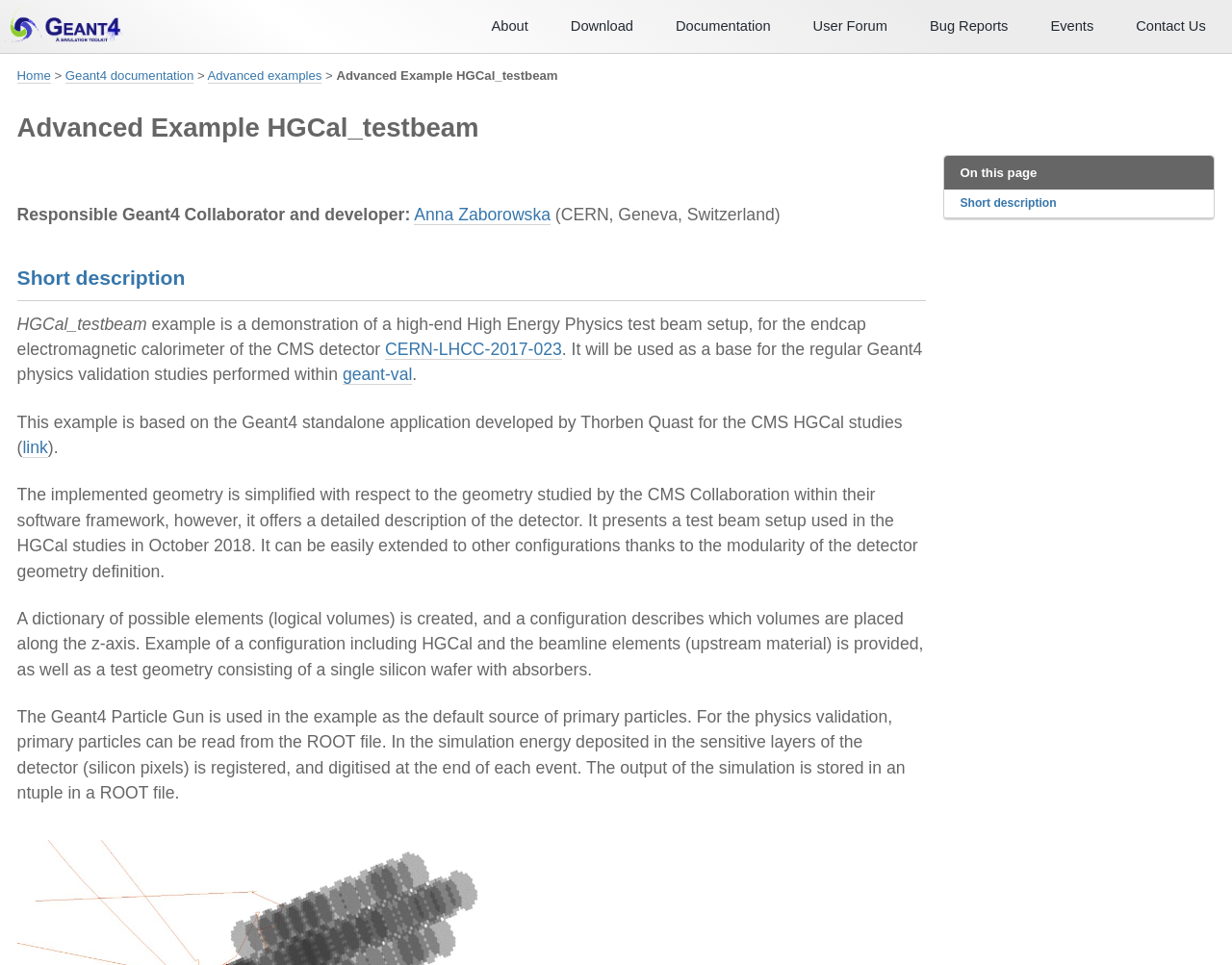Respond to the question below with a single word or phrase:
What is the purpose of the HGCal_testbeam example?

Demonstration of a high-end High Energy Physics test beam setup